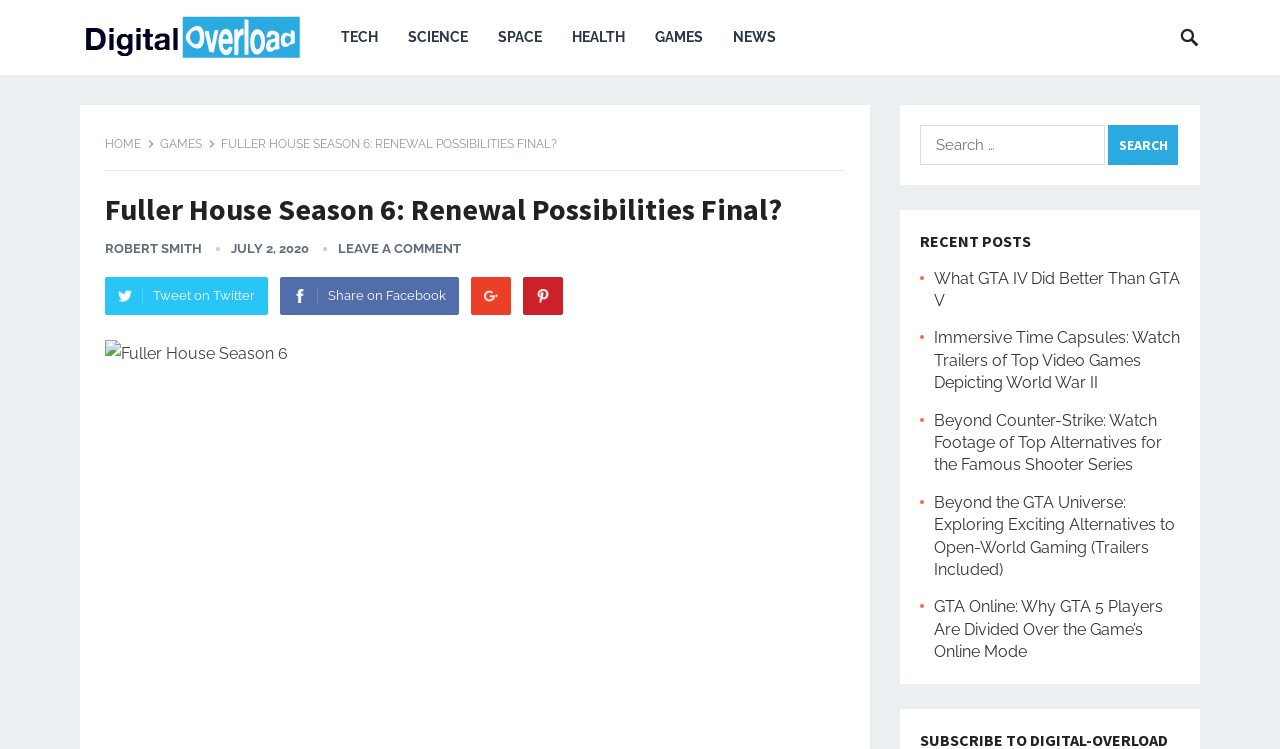Using the elements shown in the image, answer the question comprehensively: What is the purpose of the search bar?

The search bar is located at the top right corner of the webpage, and it has a placeholder text 'Search for:'. This suggests that the search bar is intended for users to search for articles on the website.